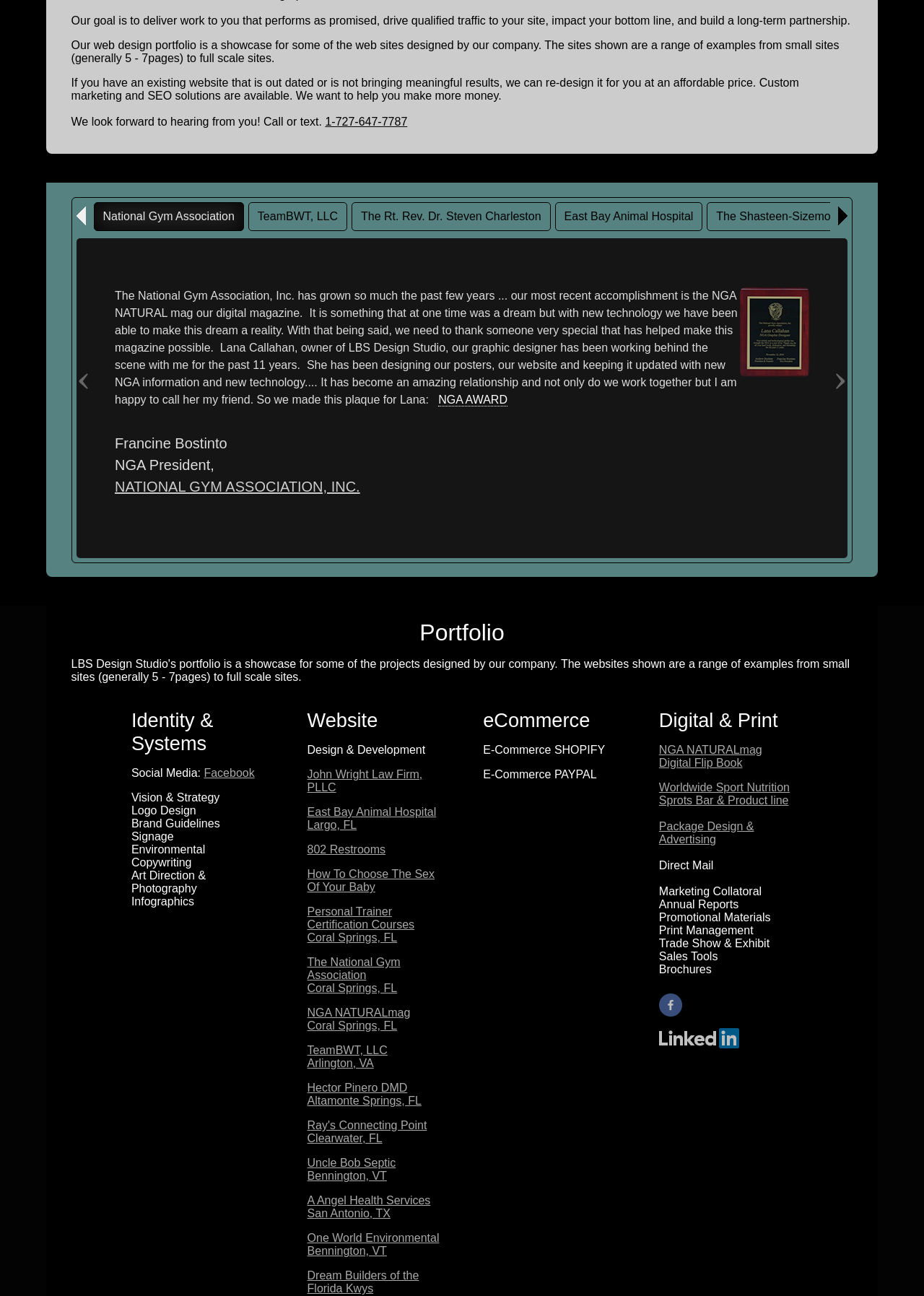What is the name of the digital magazine?
Please respond to the question with a detailed and informative answer.

The name of the digital magazine is mentioned in the StaticText element, which describes the National Gym Association's accomplishment of creating a digital magazine called NGA NATURAL mag.